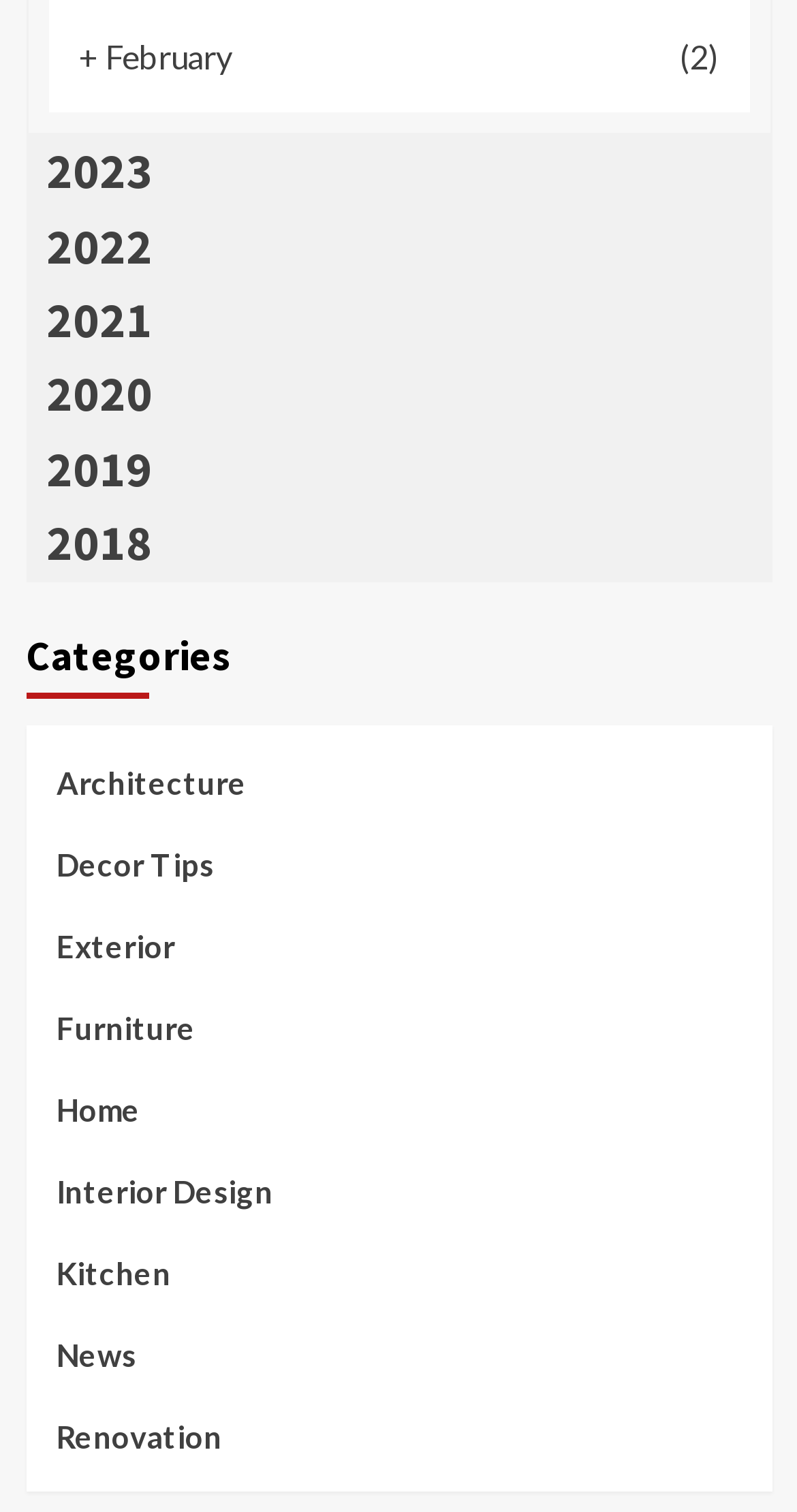Determine the bounding box coordinates of the UI element that matches the following description: "+ February (2)". The coordinates should be four float numbers between 0 and 1 in the format [left, top, right, bottom].

[0.099, 0.02, 0.901, 0.054]